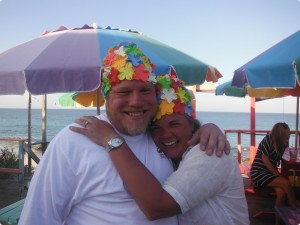Construct a detailed narrative about the image.

The image captures a joyful moment between two individuals, who are likely celebrating a special occasion, possibly a wedding, as indicated by the context surrounding the event. Both are wearing vibrant, flower-themed hats that add a playful, festive touch to the scene. They are standing outdoors near a beach, suggesting a relaxed, tropical atmosphere, enhanced by the colorful umbrellas in the background. The sea is visible, creating a picturesque backdrop that complements their joyful expressions. The man is smiling broadly with a beard, while the woman embraces him, radiating happiness. This candid shot encapsulates the love and celebration of life as they prepare for their marriage later that day.